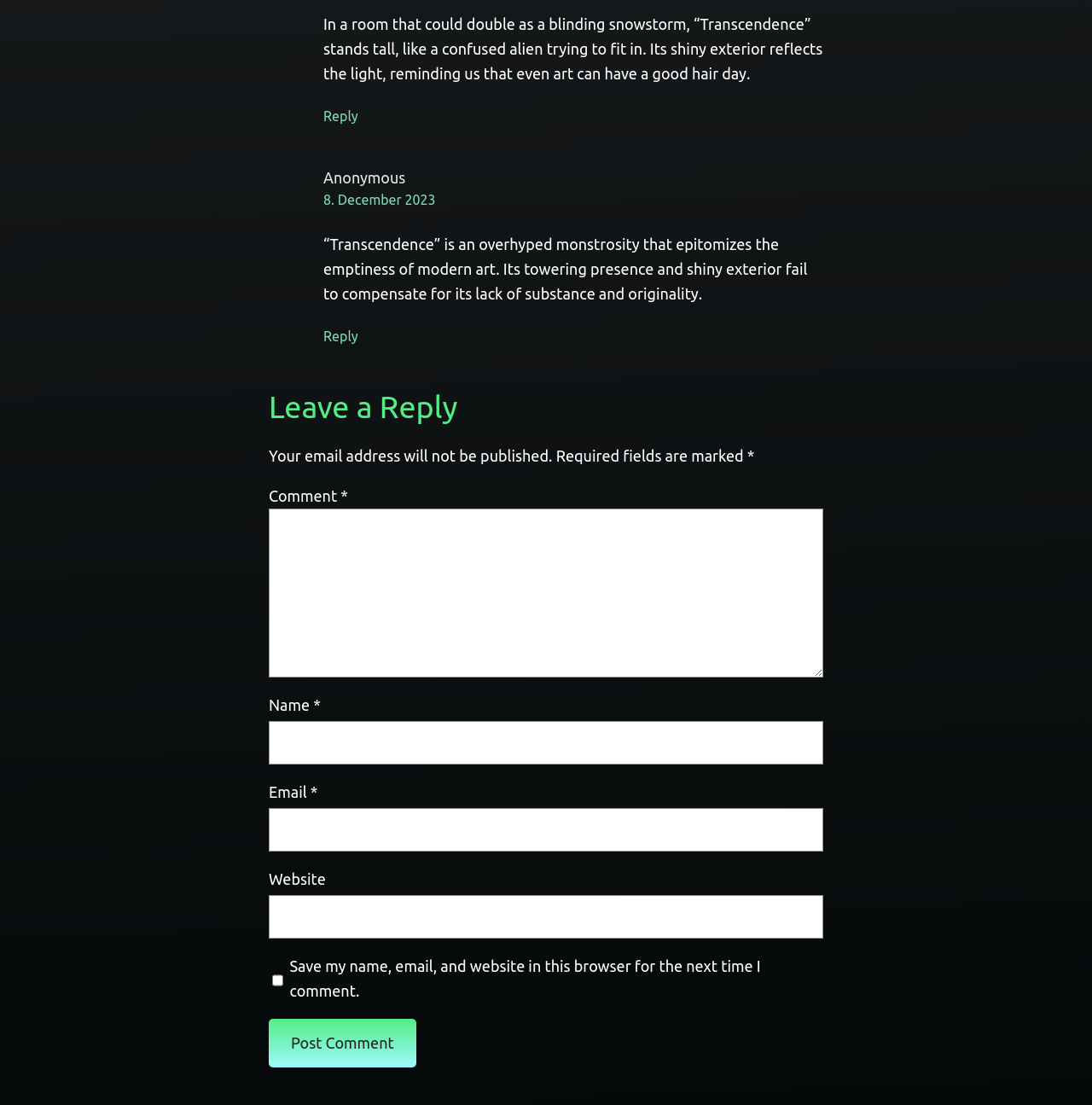Identify the bounding box coordinates for the element that needs to be clicked to fulfill this instruction: "Reply to a comment". Provide the coordinates in the format of four float numbers between 0 and 1: [left, top, right, bottom].

[0.296, 0.098, 0.328, 0.112]